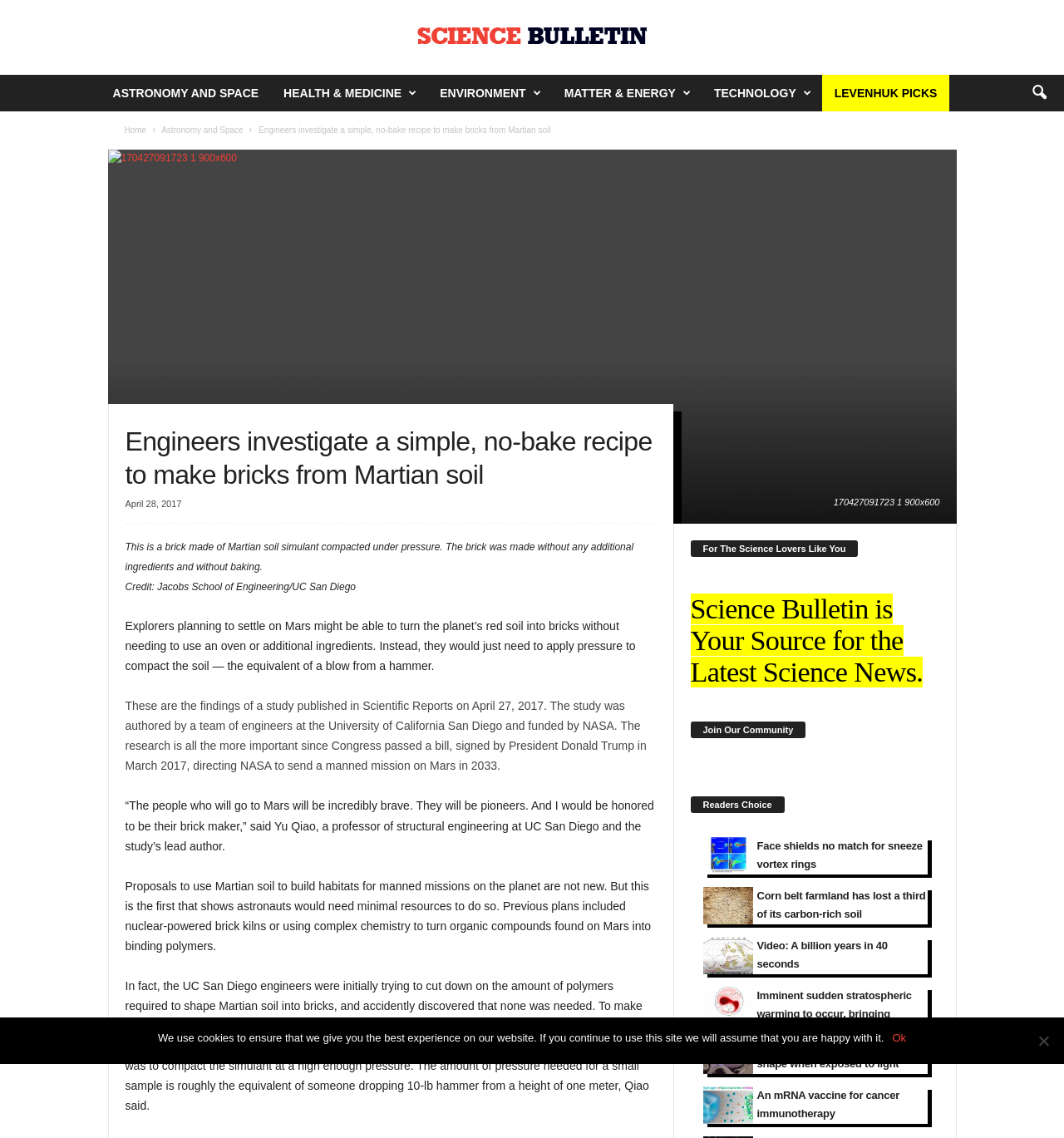Identify the bounding box coordinates necessary to click and complete the given instruction: "View the image of the Martian soil brick".

[0.101, 0.131, 0.899, 0.46]